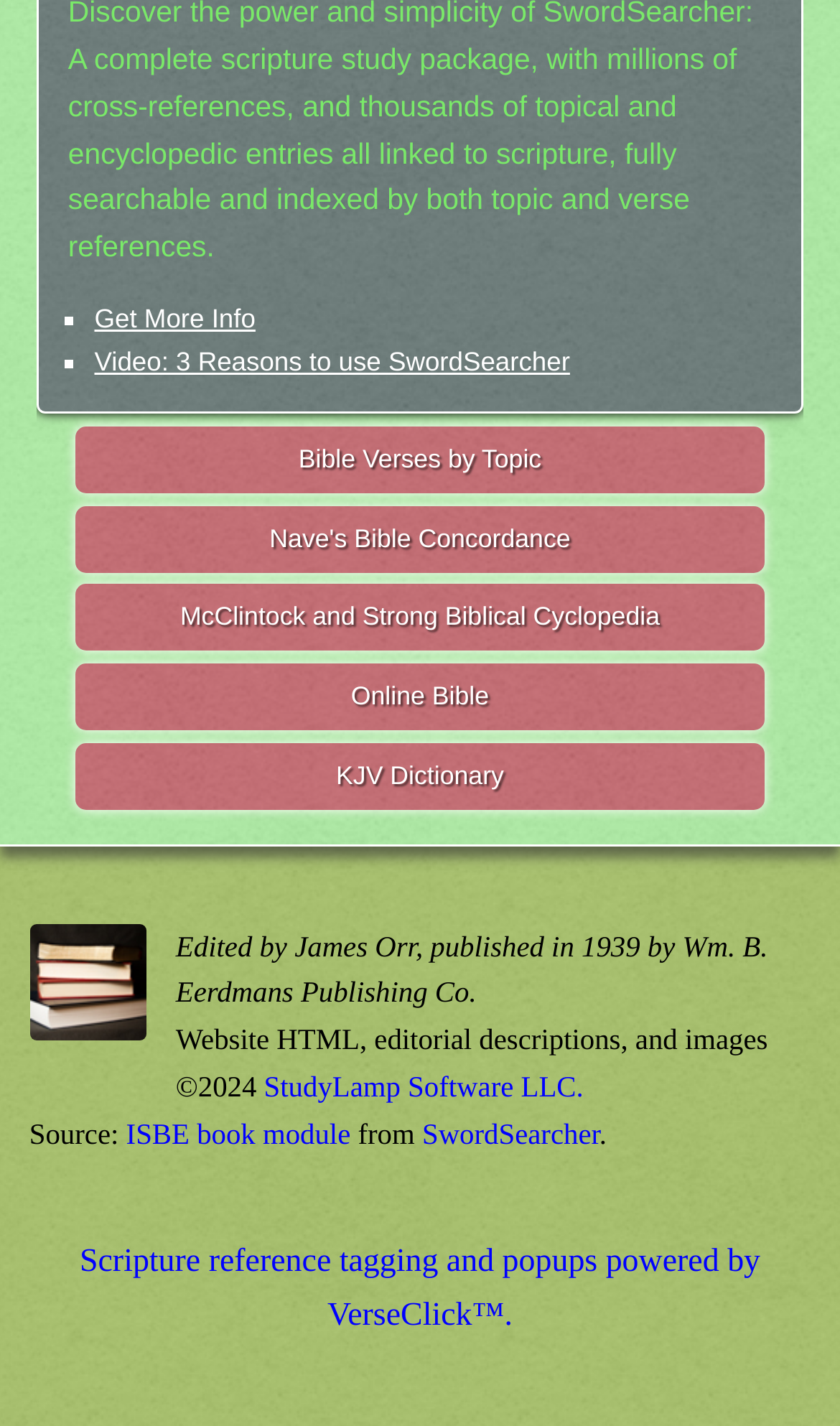What is the topic of the Bible verses?
Based on the image, respond with a single word or phrase.

By Topic